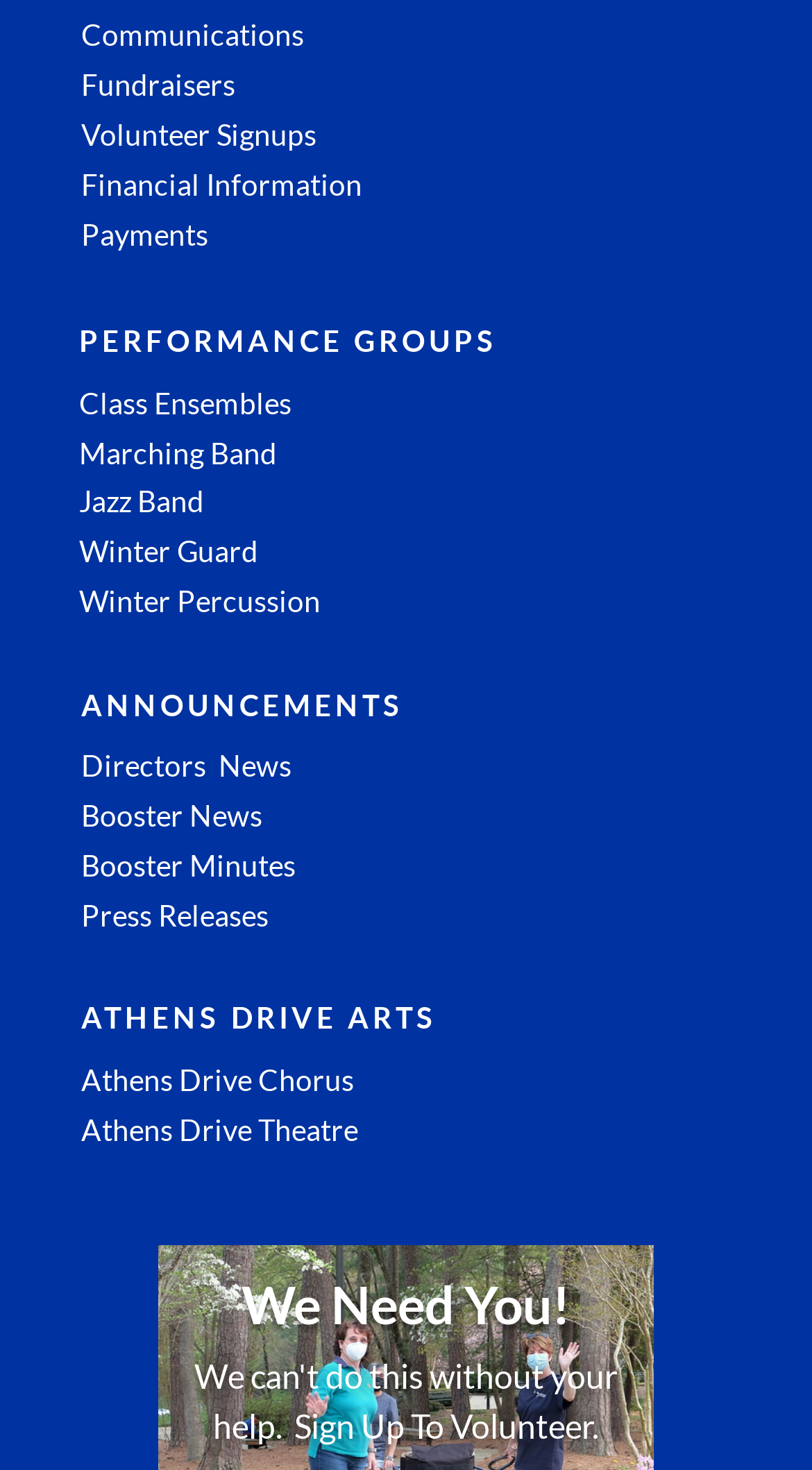Please answer the following question using a single word or phrase: 
How many links are under 'ATHENS DRIVE ARTS'?

2